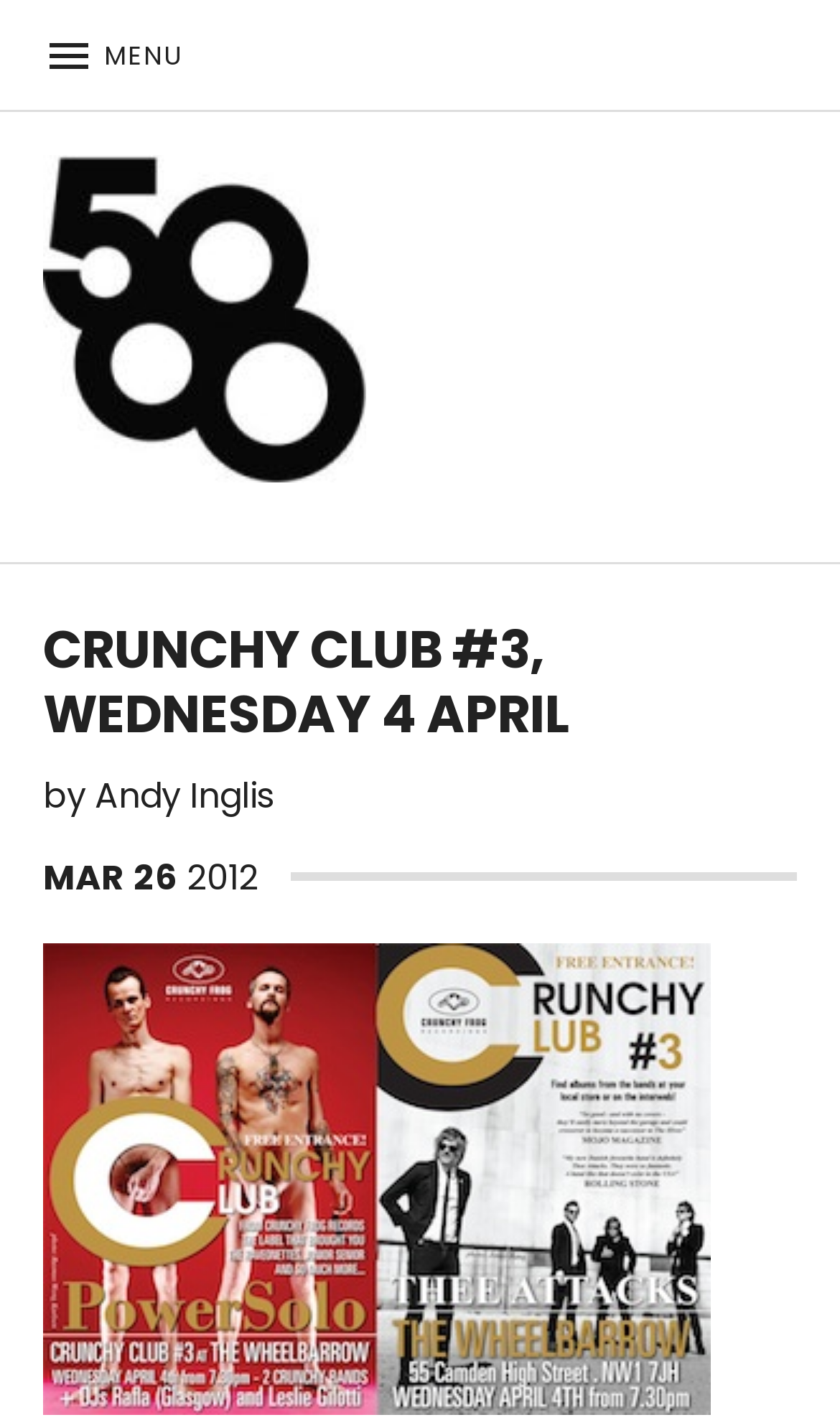From the screenshot, find the bounding box of the UI element matching this description: "Mar 26, 2012March 26, 2012". Supply the bounding box coordinates in the form [left, top, right, bottom], each a float between 0 and 1.

[0.051, 0.598, 0.308, 0.633]